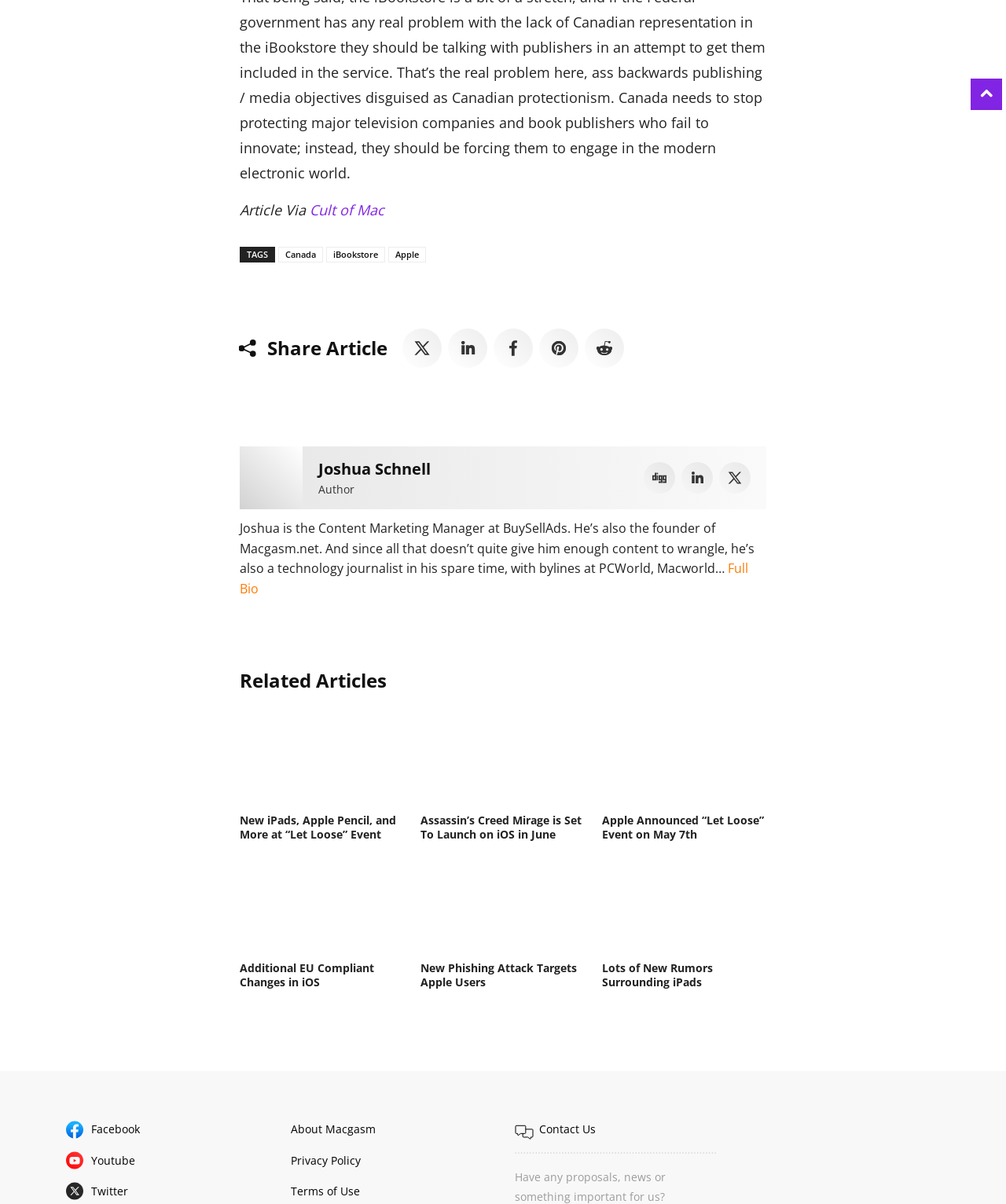Pinpoint the bounding box coordinates of the element to be clicked to execute the instruction: "View the related article 'New iPads, Apple Pencil, and More at “Let Loose” Event'".

[0.238, 0.594, 0.402, 0.671]